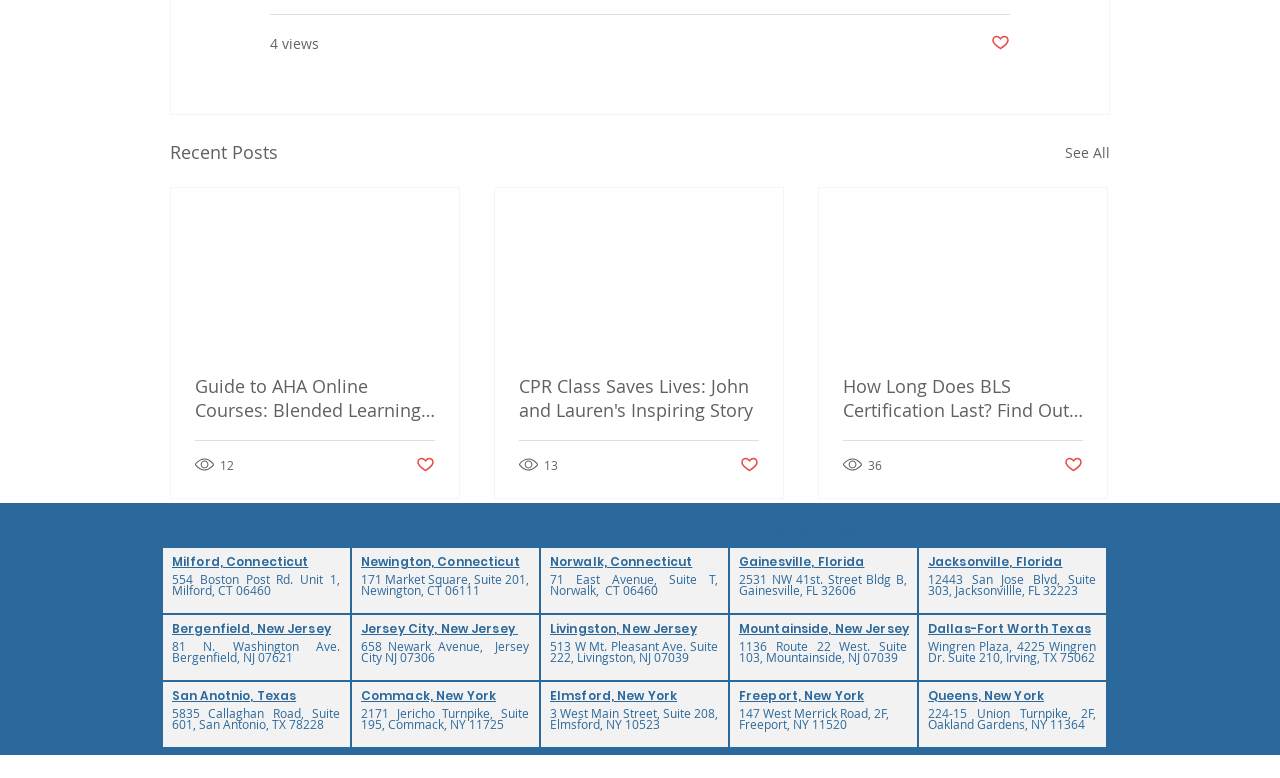Identify the bounding box coordinates for the UI element described by the following text: "Jersey City, New Jersey". Provide the coordinates as four float numbers between 0 and 1, in the format [left, top, right, bottom].

[0.282, 0.797, 0.405, 0.817]